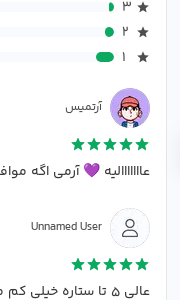What rating did the user 'آرتمیس' give to the app?
Please respond to the question with a detailed and informative answer.

The first user, identified as 'آرتمیس,' has awarded the app a five-star rating and expressed enthusiasm, writing a comment in Persian.